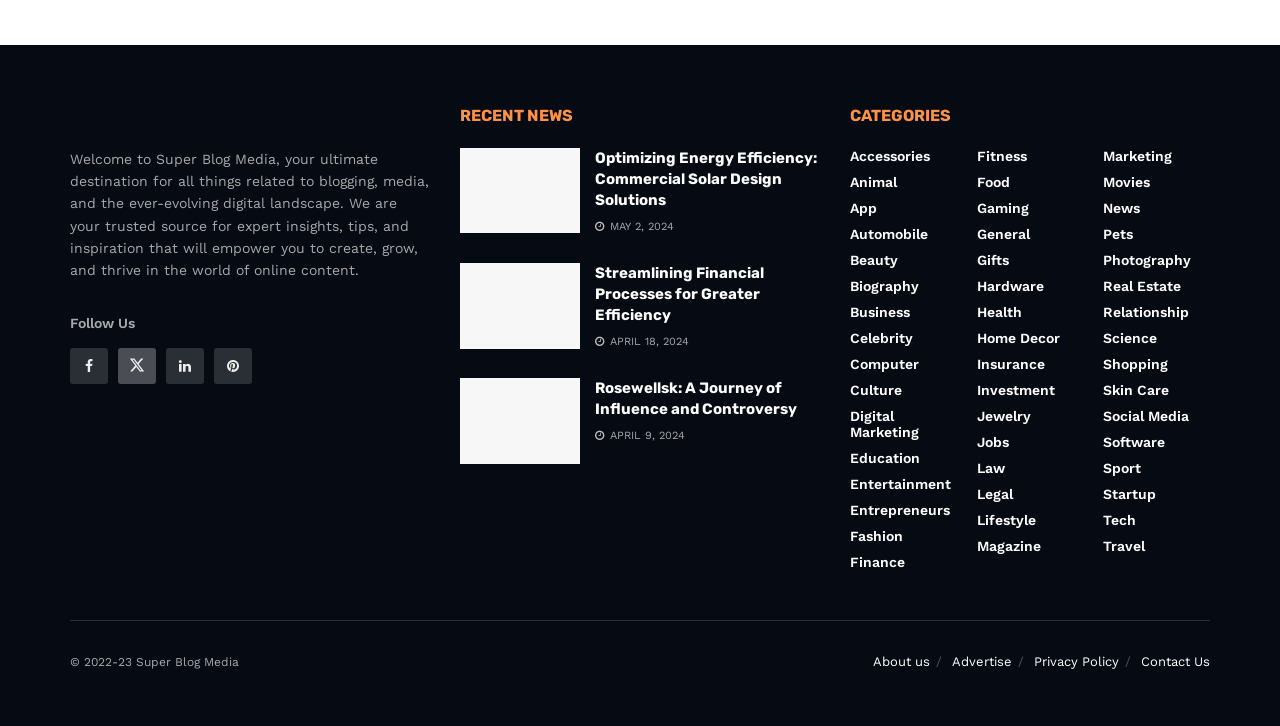Please find the bounding box for the following UI element description. Provide the coordinates in (top-left x, top-left y, bottom-right x, bottom-right y) format, with values between 0 and 1: Business

[0.664, 0.418, 0.711, 0.44]